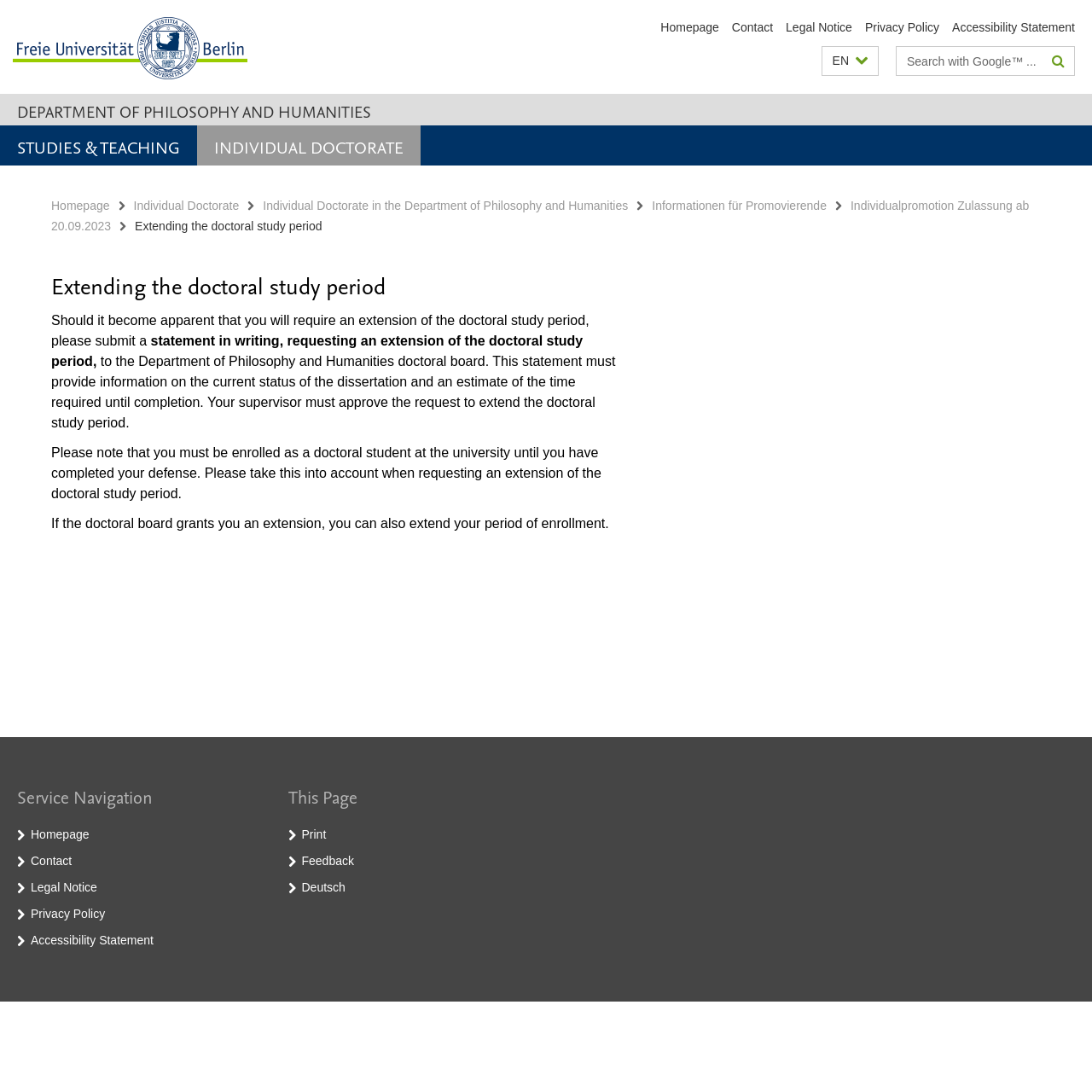What is the purpose of submitting a statement in writing?
Refer to the screenshot and respond with a concise word or phrase.

To request an extension of the doctoral study period